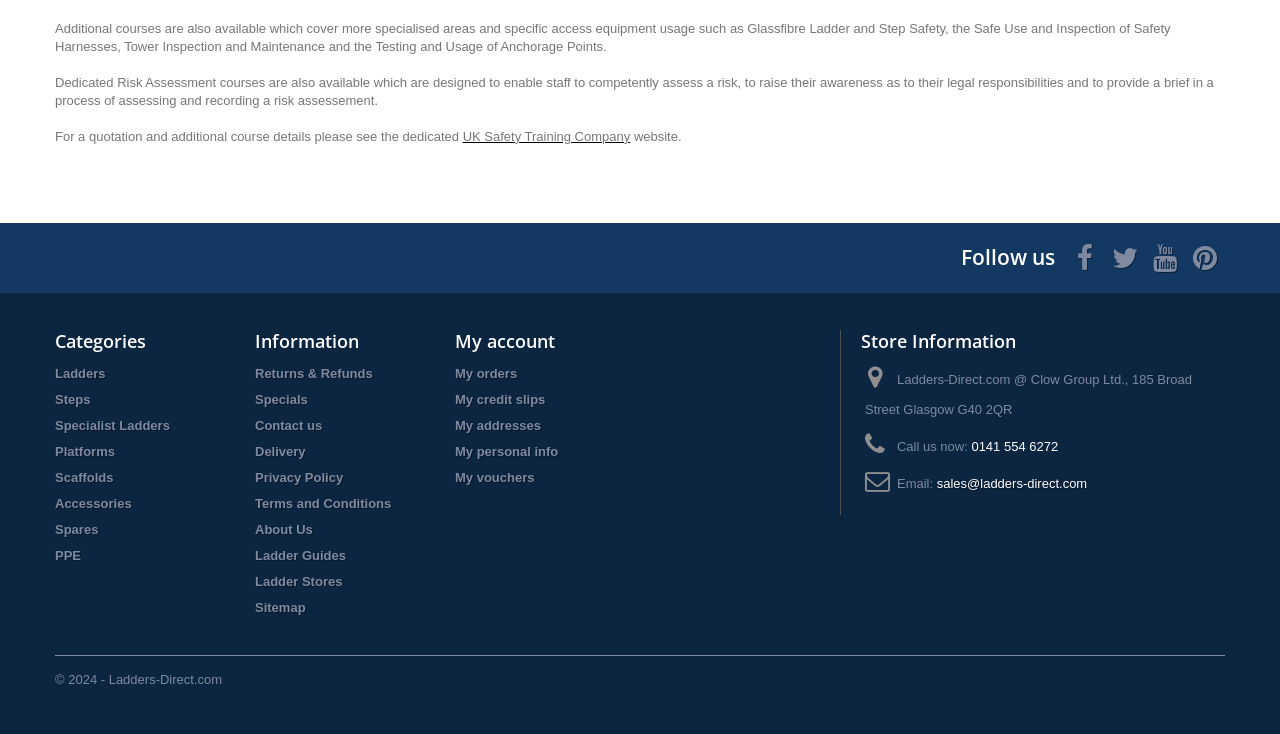Find the bounding box coordinates for the area that must be clicked to perform this action: "Contact us".

[0.199, 0.569, 0.252, 0.59]